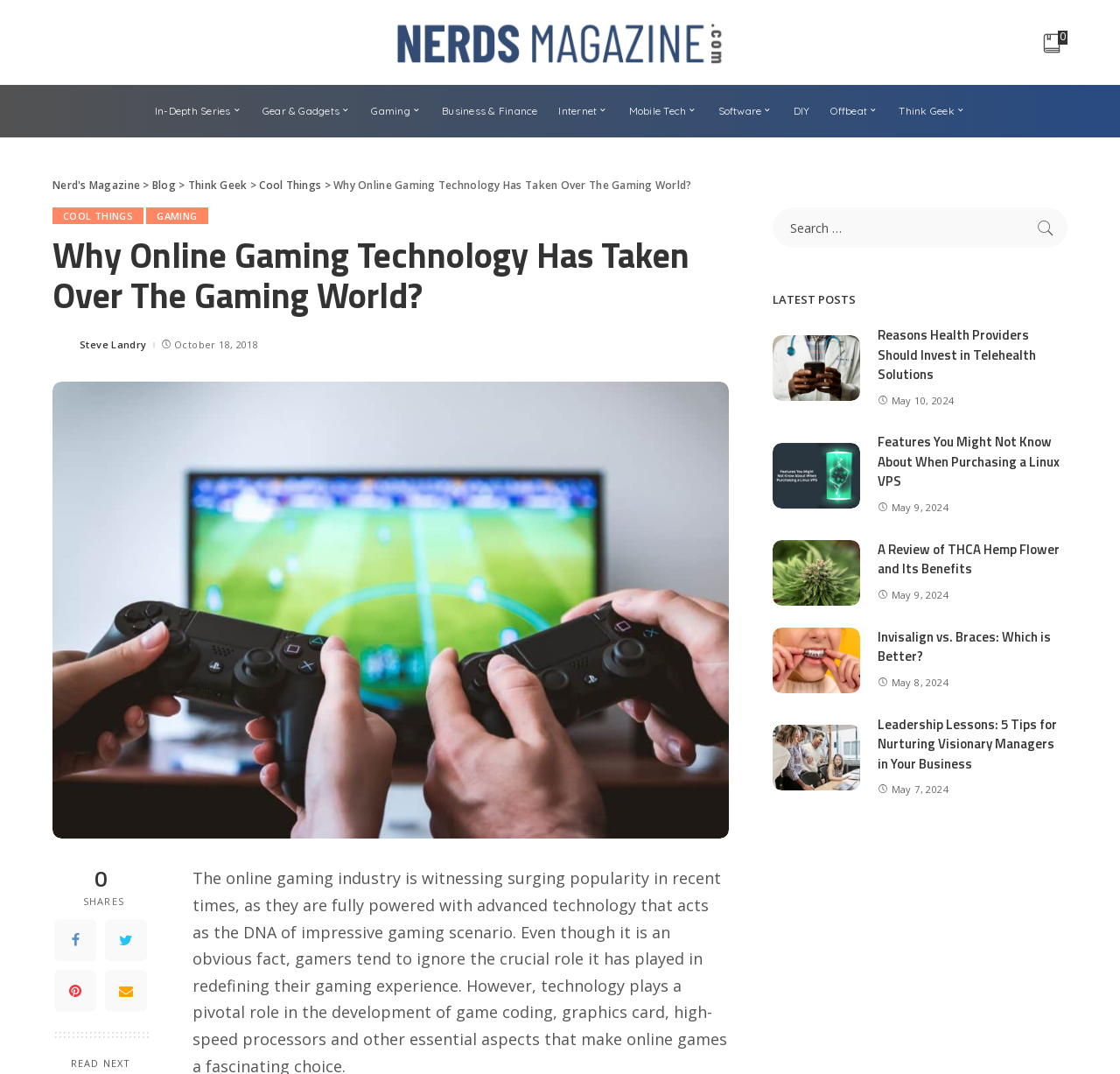What is the title of the latest article?
Please respond to the question with as much detail as possible.

The title of the latest article can be found in the main content area of the webpage, where it says 'Why Online Gaming Technology Has Taken Over The Gaming World?' in a large font.